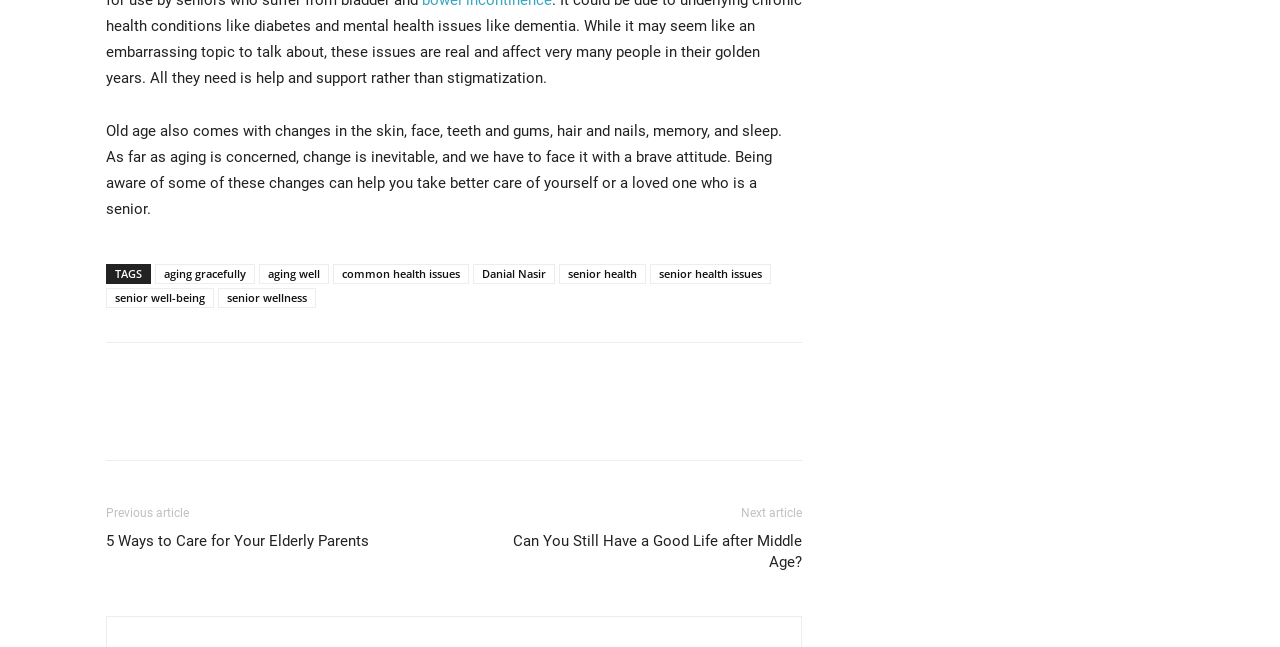Using the format (top-left x, top-left y, bottom-right x, bottom-right y), provide the bounding box coordinates for the described UI element. All values should be floating point numbers between 0 and 1: parent_node: Blog aria-label="Menu Toggle"

None